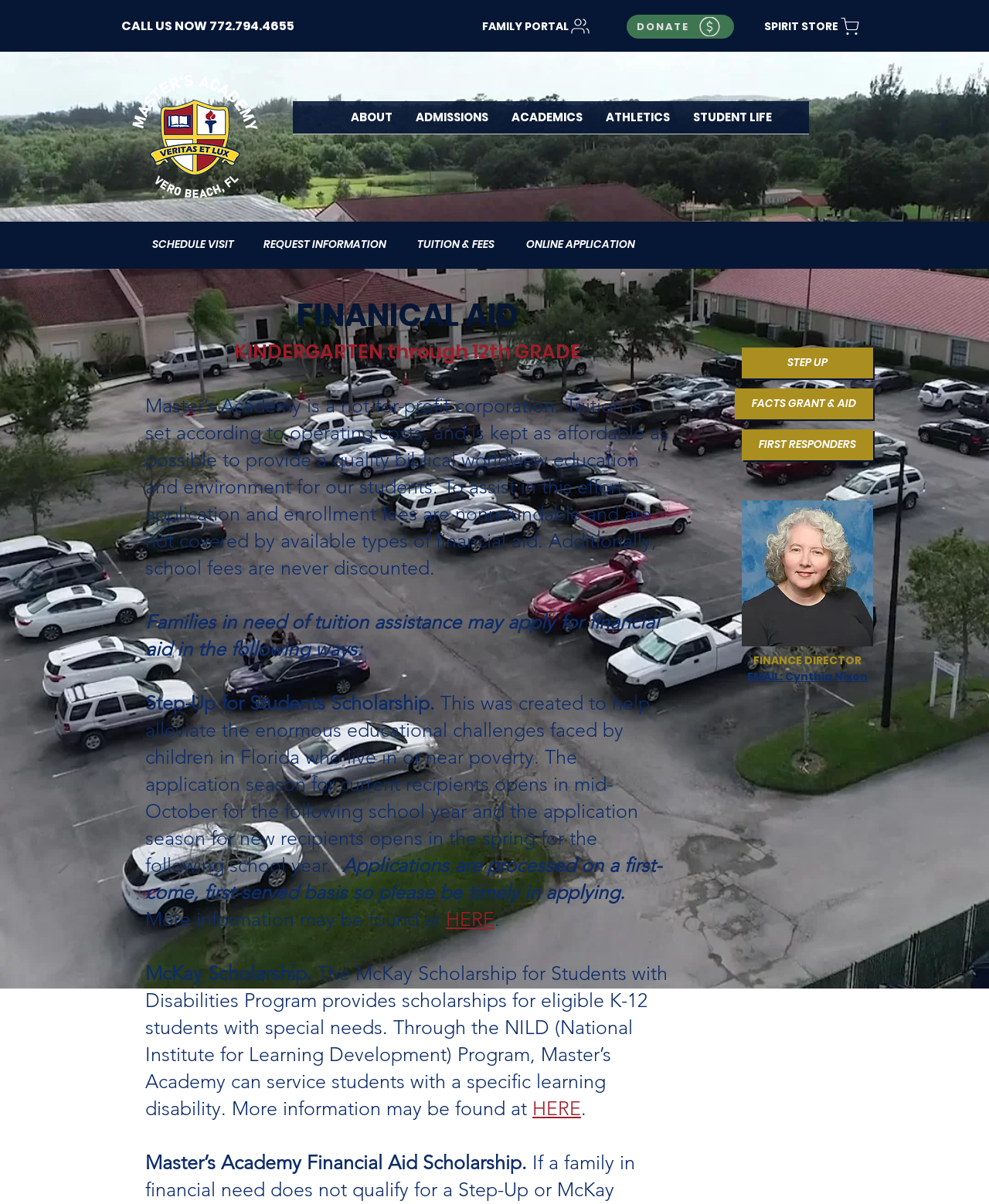Find the bounding box coordinates corresponding to the UI element with the description: "REQUEST INFORMATION". The coordinates should be formatted as [left, top, right, bottom], with values as floats between 0 and 1.

[0.265, 0.191, 0.389, 0.216]